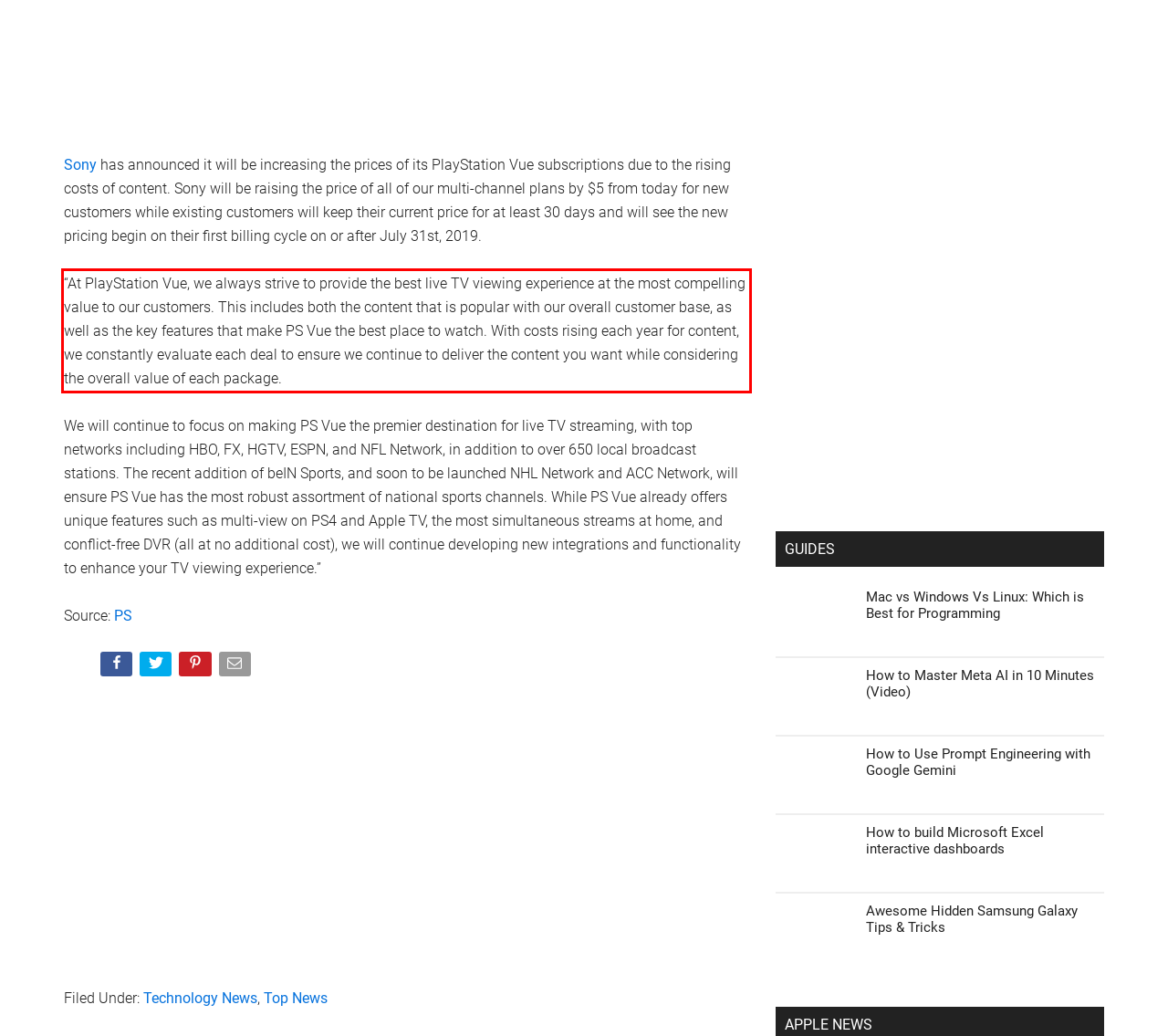Please use OCR to extract the text content from the red bounding box in the provided webpage screenshot.

“At PlayStation Vue, we always strive to provide the best live TV viewing experience at the most compelling value to our customers. This includes both the content that is popular with our overall customer base, as well as the key features that make PS Vue the best place to watch. With costs rising each year for content, we constantly evaluate each deal to ensure we continue to deliver the content you want while considering the overall value of each package.